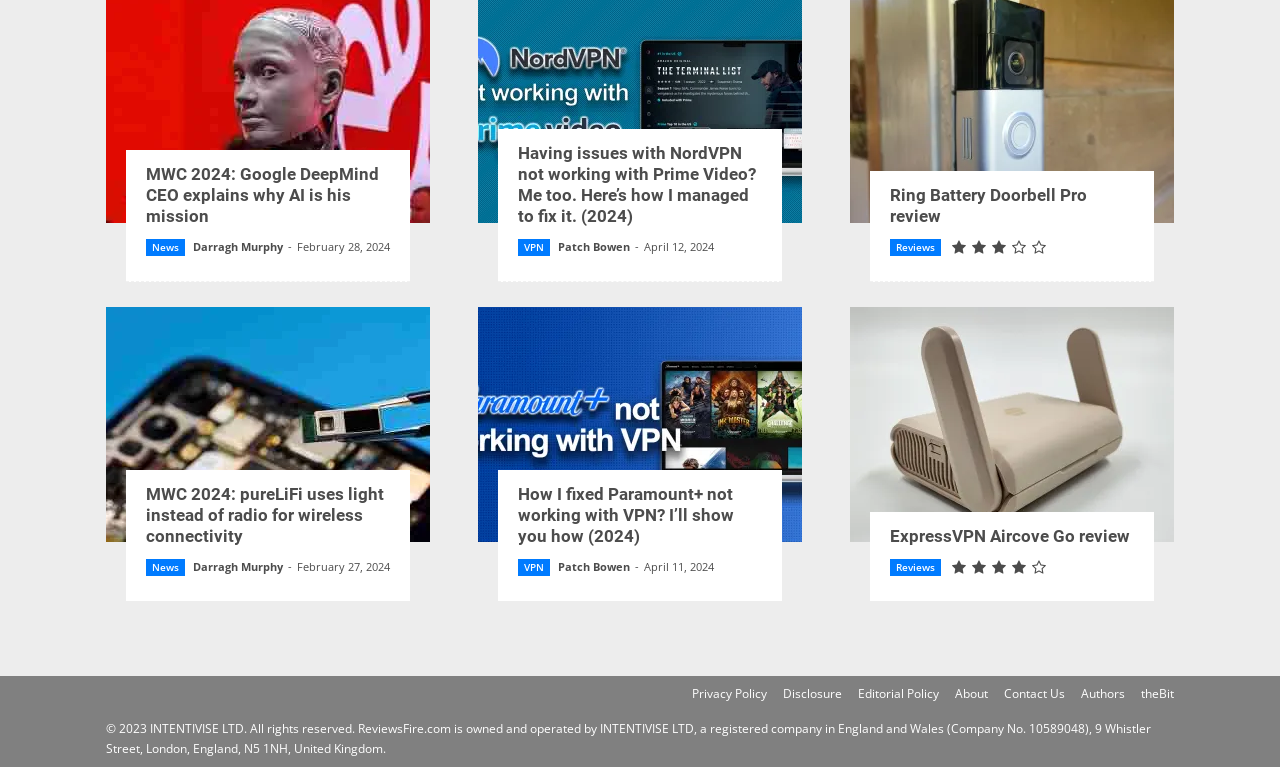Show the bounding box coordinates of the region that should be clicked to follow the instruction: "Go to the 'About' page."

[0.746, 0.497, 0.772, 0.52]